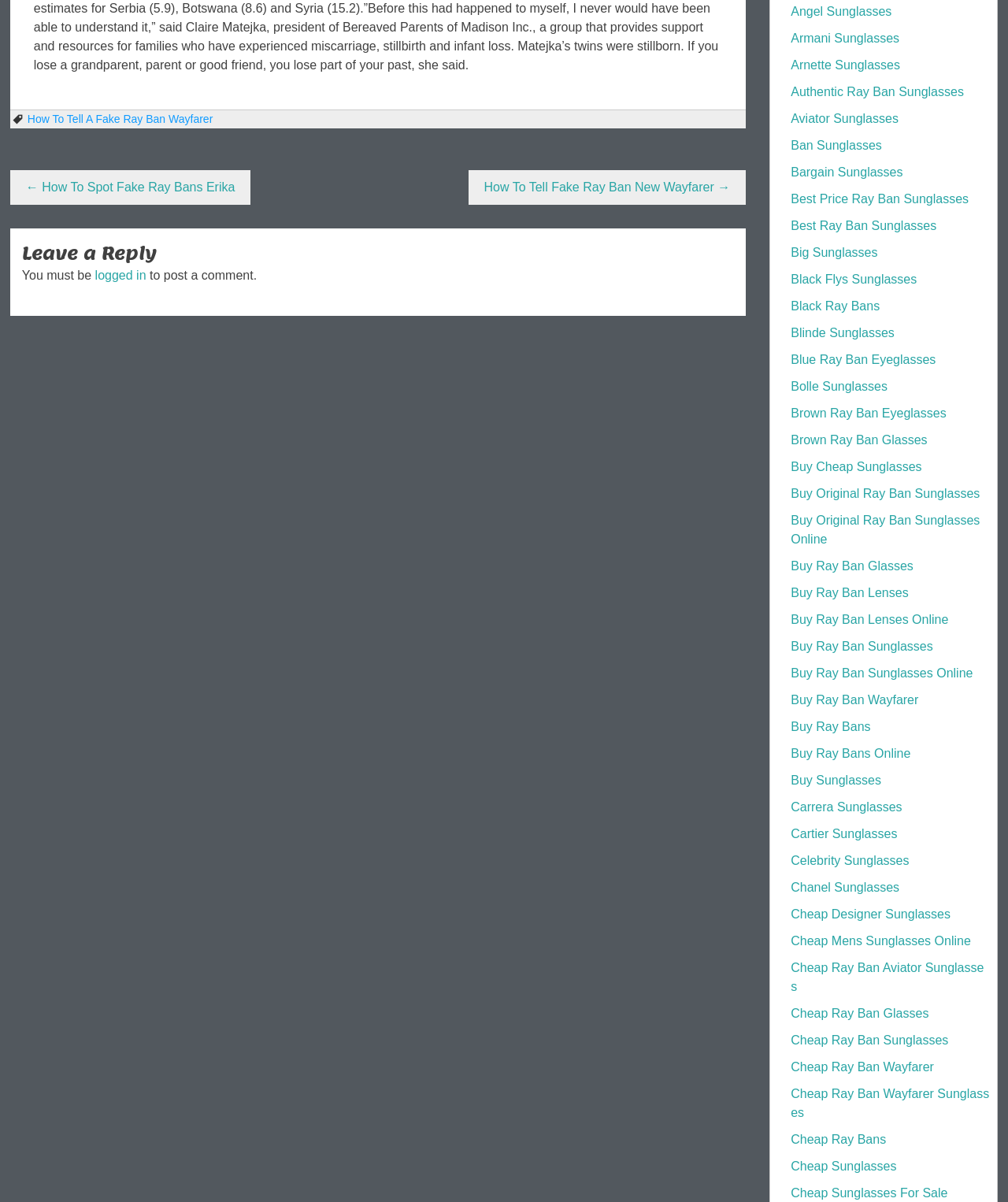Determine the bounding box for the UI element that matches this description: "Buy Ray Ban Sunglasses Online".

[0.785, 0.555, 0.965, 0.566]